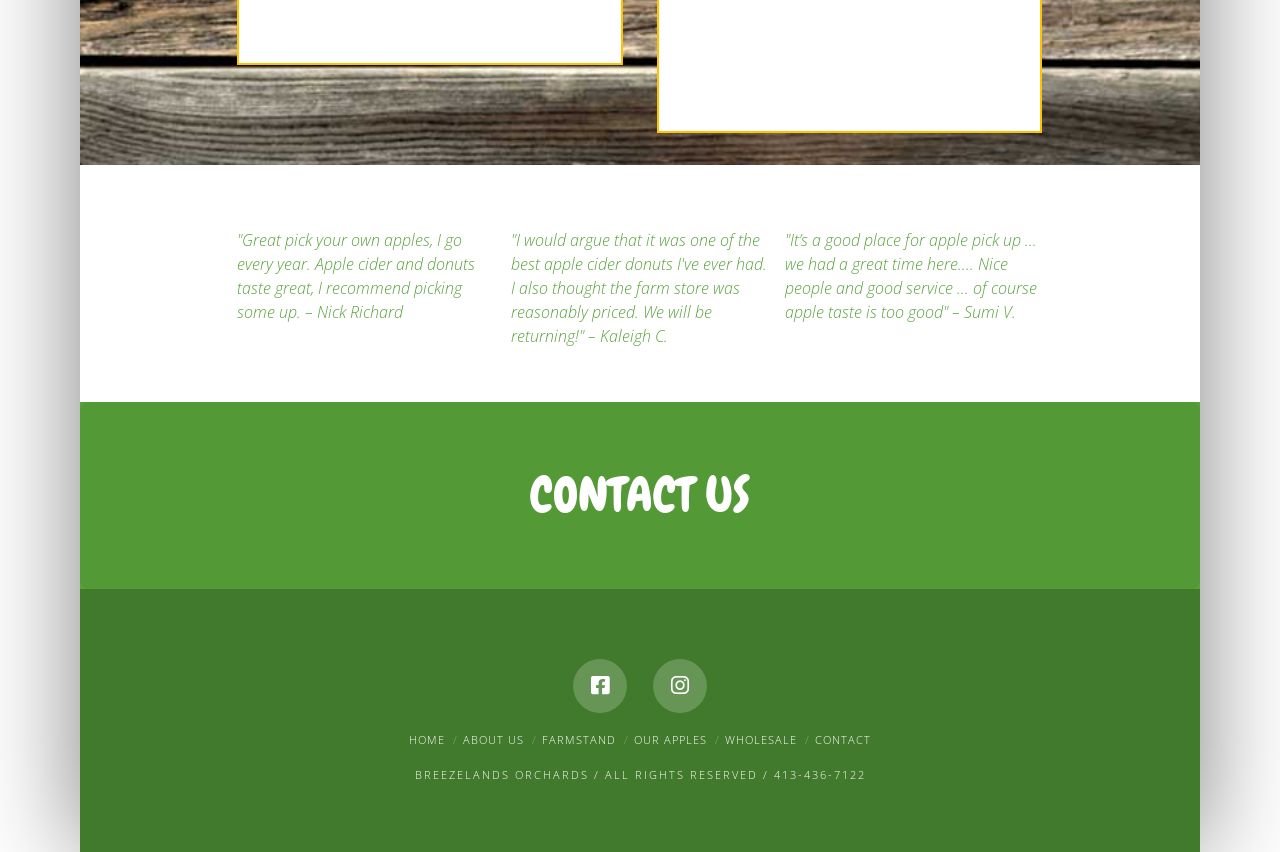Find and specify the bounding box coordinates that correspond to the clickable region for the instruction: "view FARMSTAND".

[0.423, 0.86, 0.481, 0.877]